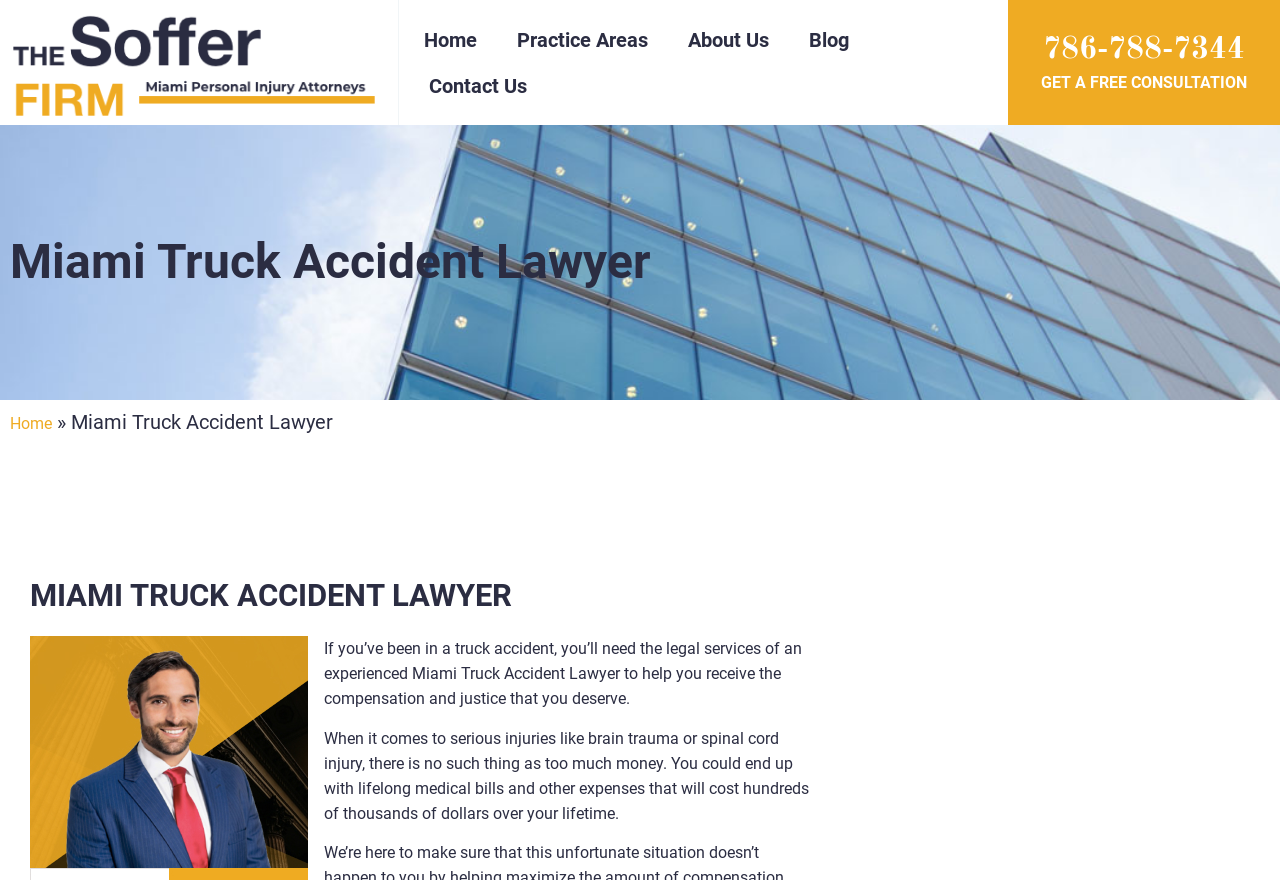Explain the webpage in detail, including its primary components.

The webpage is about the Soffer Firm's truck accident lawyer services in Miami. At the top left corner, there is a logo of the Soffer Firm Injury Law Firm. Next to the logo, there are five navigation links: "Home", "Practice Areas", "About Us", "Blog", and "Contact Us". Below the navigation links, there is a phone number "786-788-7344" displayed prominently. 

On the right side of the phone number, there is a call-to-action heading "GET A FREE CONSULTATION". The main heading "Miami Truck Accident Lawyer" is located at the top center of the page. Below the main heading, there is a secondary navigation menu with a "Home" link and a right arrow symbol.

The main content of the page starts with a heading "MIAMI TRUCK ACCIDENT LAWYER" in a larger font size. There are two paragraphs of text that follow, describing the importance of hiring an experienced truck accident lawyer in Miami to receive fair compensation for injuries sustained in a truck accident. The text also highlights the potential lifelong medical expenses that can result from serious injuries such as brain trauma or spinal cord injury.